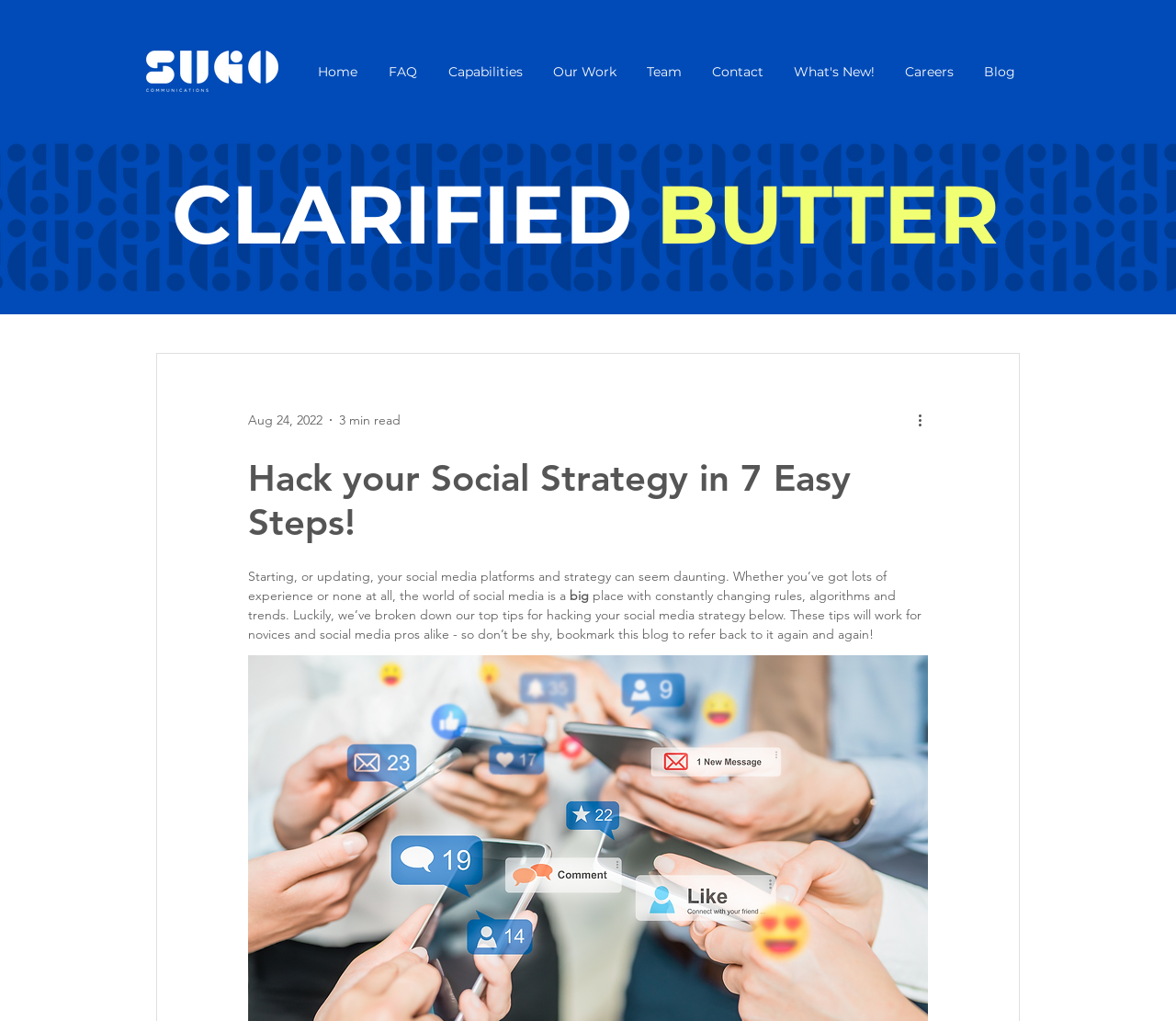From the given element description: "EFA Plus", find the bounding box for the UI element. Provide the coordinates as four float numbers between 0 and 1, in the order [left, top, right, bottom].

None